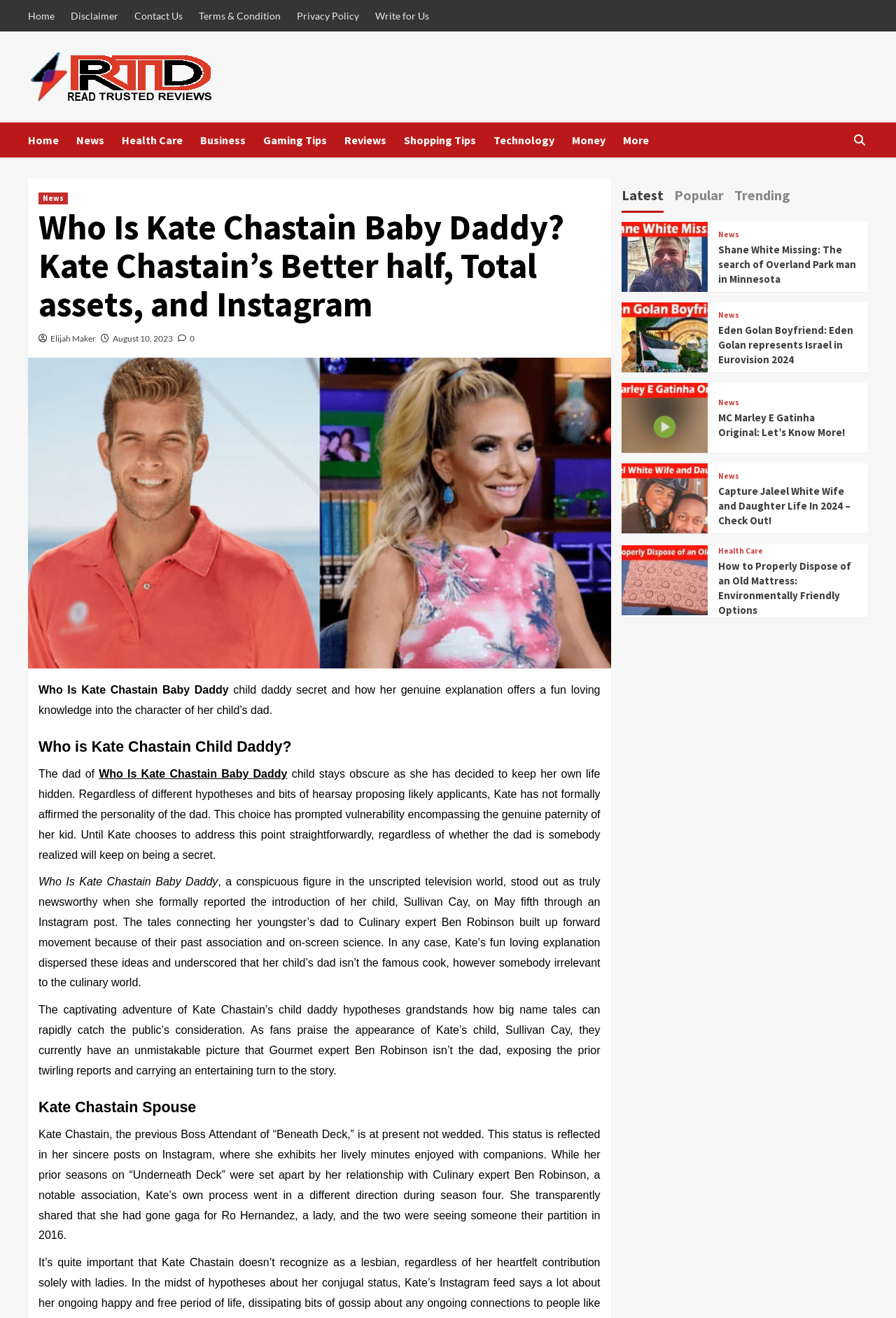Please identify the bounding box coordinates for the region that you need to click to follow this instruction: "Click on the 'Latest News Who Is Kate Chastain Baby Daddy' image".

[0.031, 0.271, 0.682, 0.507]